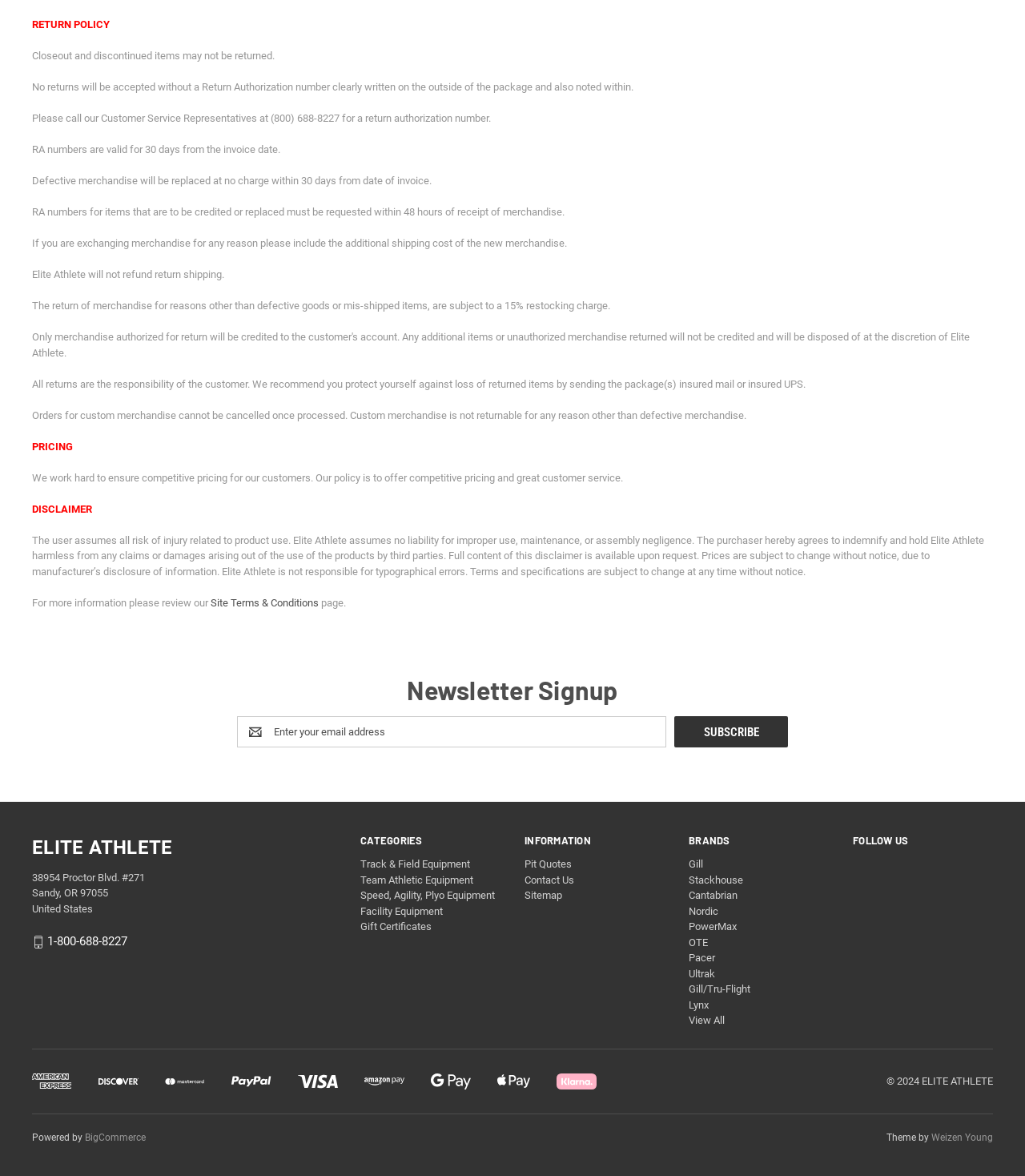Please determine the bounding box coordinates for the element with the description: "Facility Equipment".

[0.352, 0.77, 0.432, 0.78]